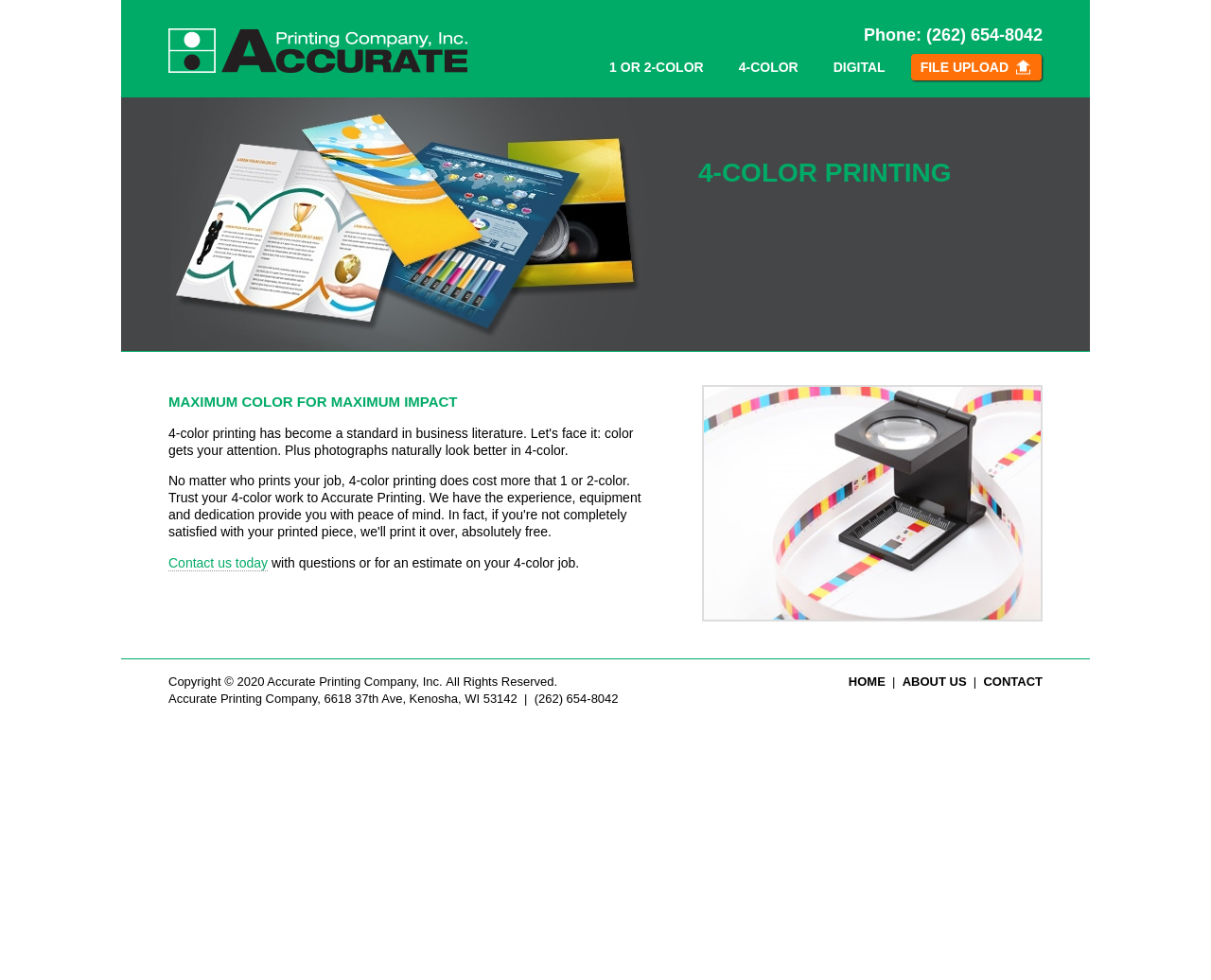Please provide the bounding box coordinates for the element that needs to be clicked to perform the following instruction: "View 4-COLOR PRINTING options". The coordinates should be given as four float numbers between 0 and 1, i.e., [left, top, right, bottom].

[0.602, 0.055, 0.667, 0.082]